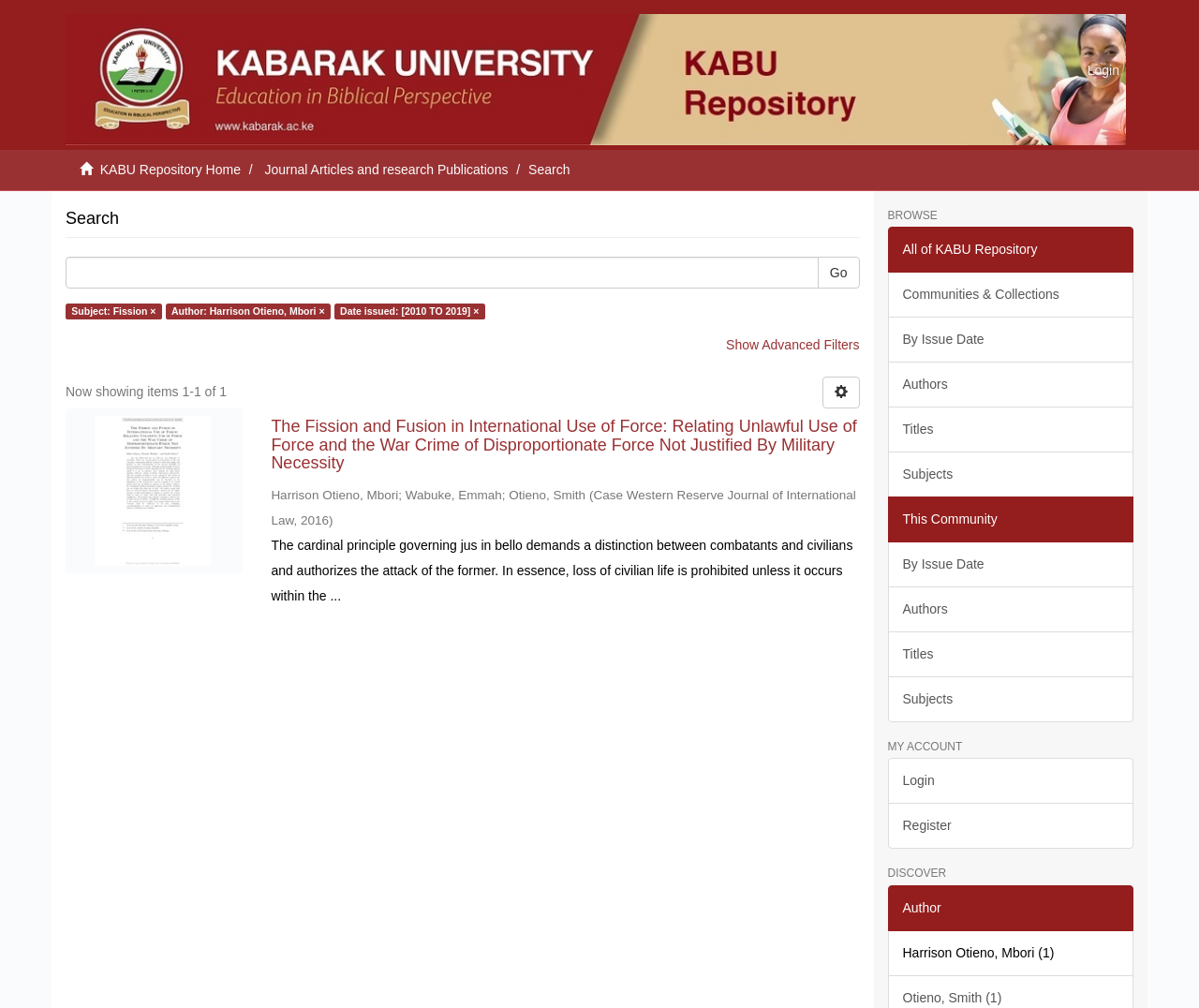Who is the author of the search result?
Based on the image, answer the question with a single word or brief phrase.

Harrison Otieno, Mbori